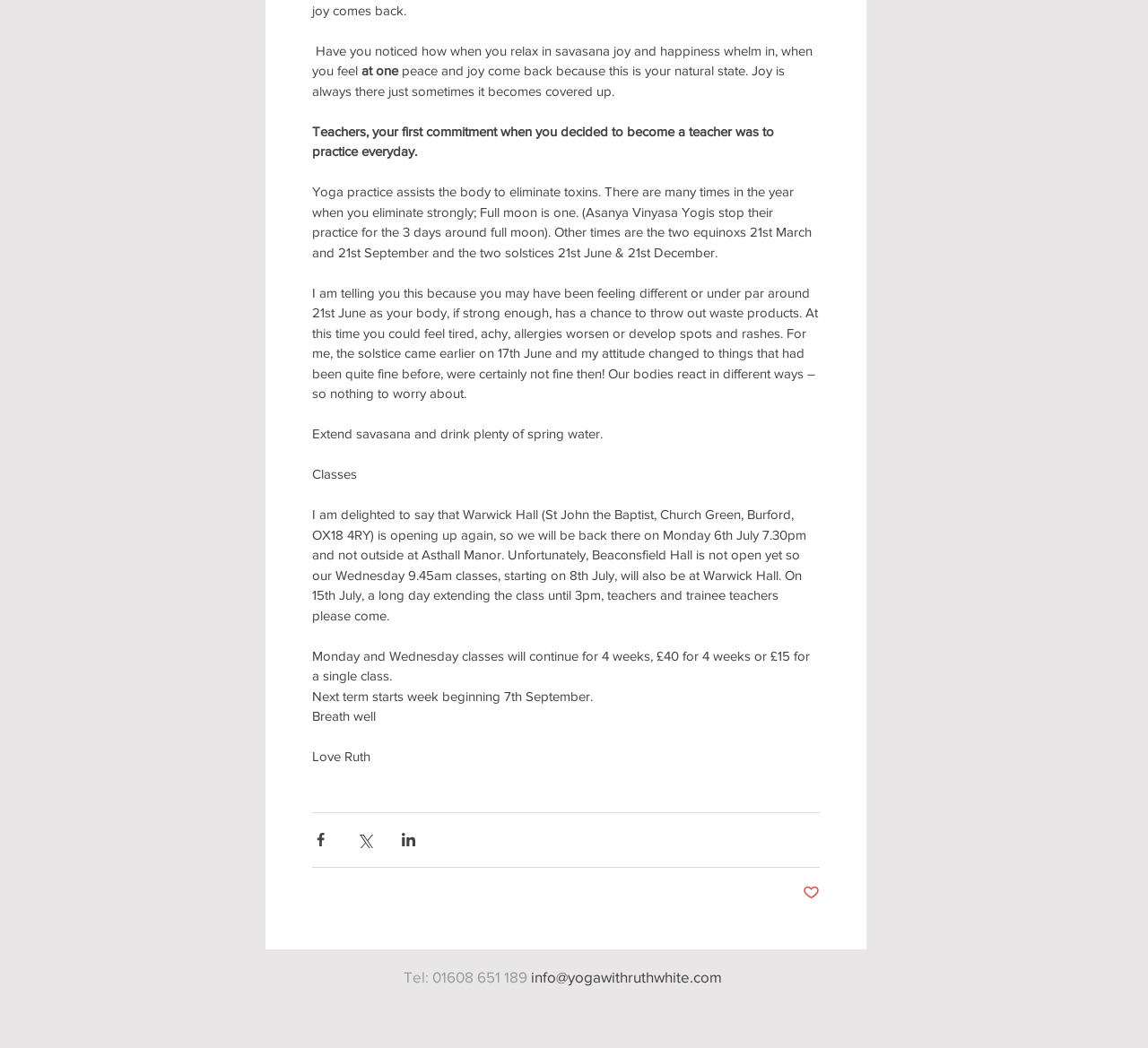Look at the image and give a detailed response to the following question: What is the cost of the 4-week classes?

The webpage states that the Monday and Wednesday classes will continue for 4 weeks, and the cost is £40 for 4 weeks or £15 for a single class.